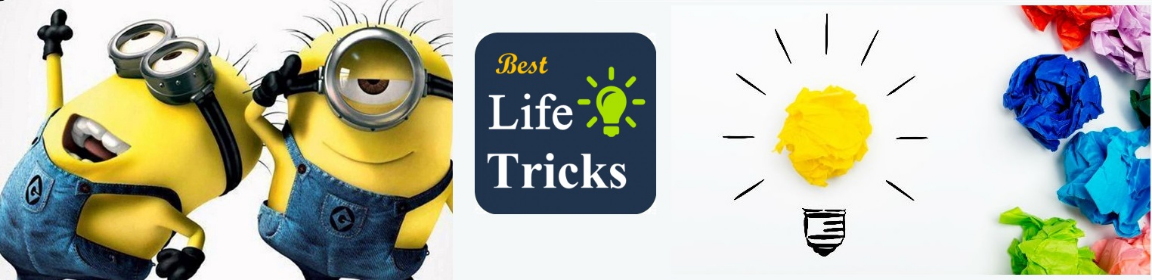Based on the image, please elaborate on the answer to the following question:
How many colors are represented by the crumpled papers?

The caption describes the crumpled papers as being in 'vibrant hues—yellow, blue, green, and red', which indicates that there are four different colors represented by the crumpled papers.